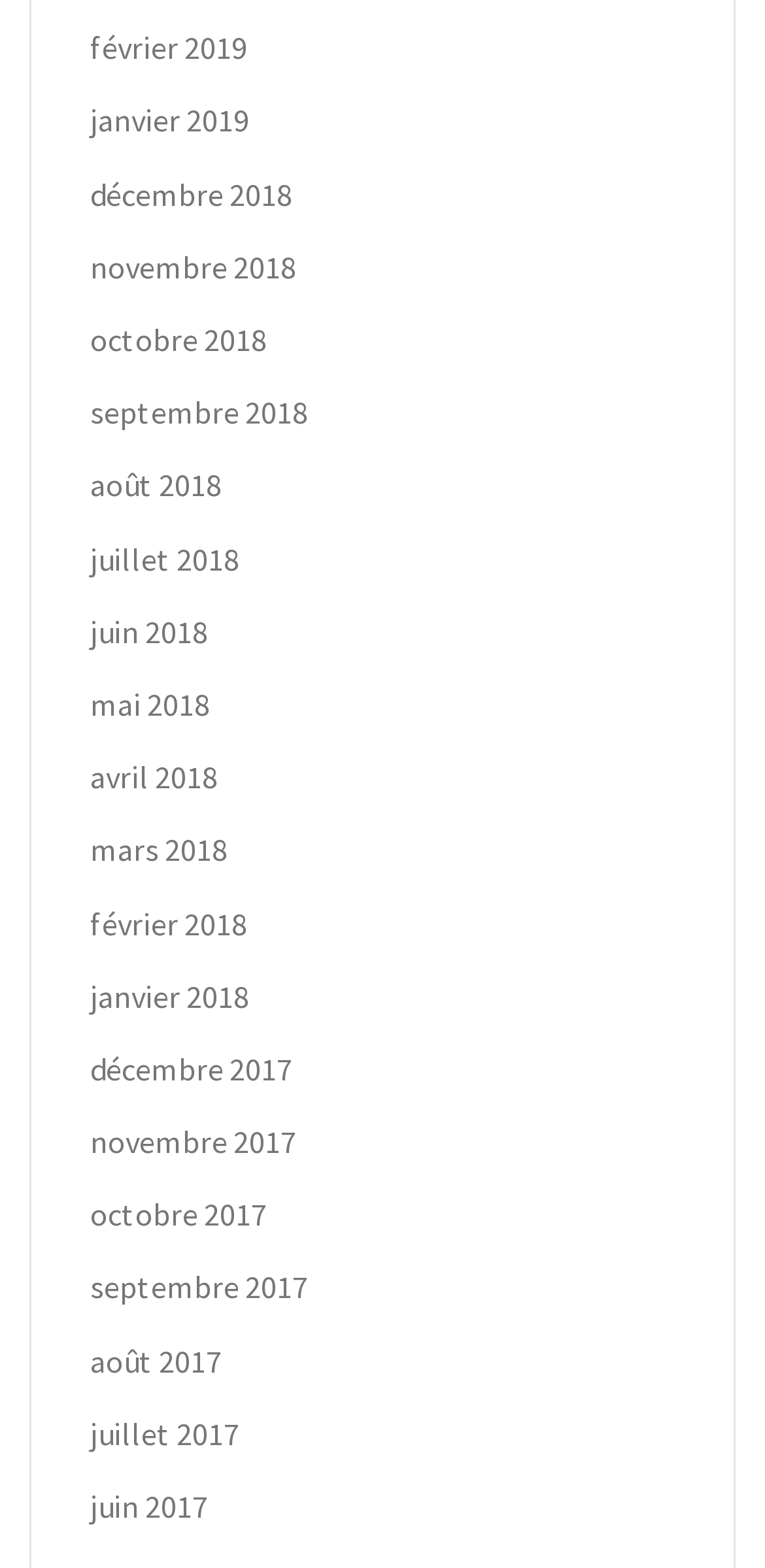With reference to the image, please provide a detailed answer to the following question: What is the earliest month listed?

By examining the list of links, I found that the earliest month listed is décembre 2017, which is located at the bottom of the list.